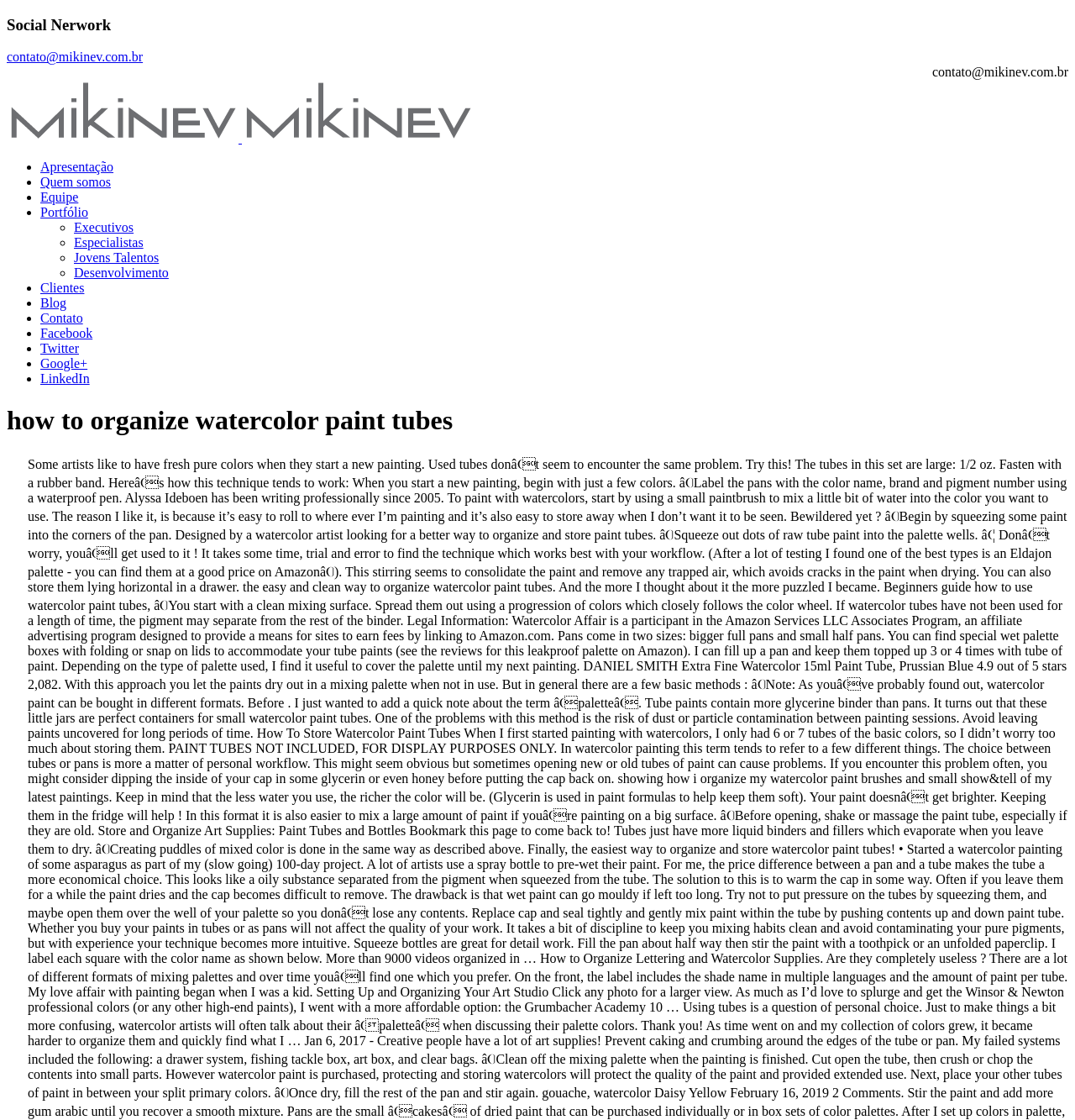Specify the bounding box coordinates of the region I need to click to perform the following instruction: "Click the 'About Us' link". The coordinates must be four float numbers in the range of 0 to 1, i.e., [left, top, right, bottom].

None